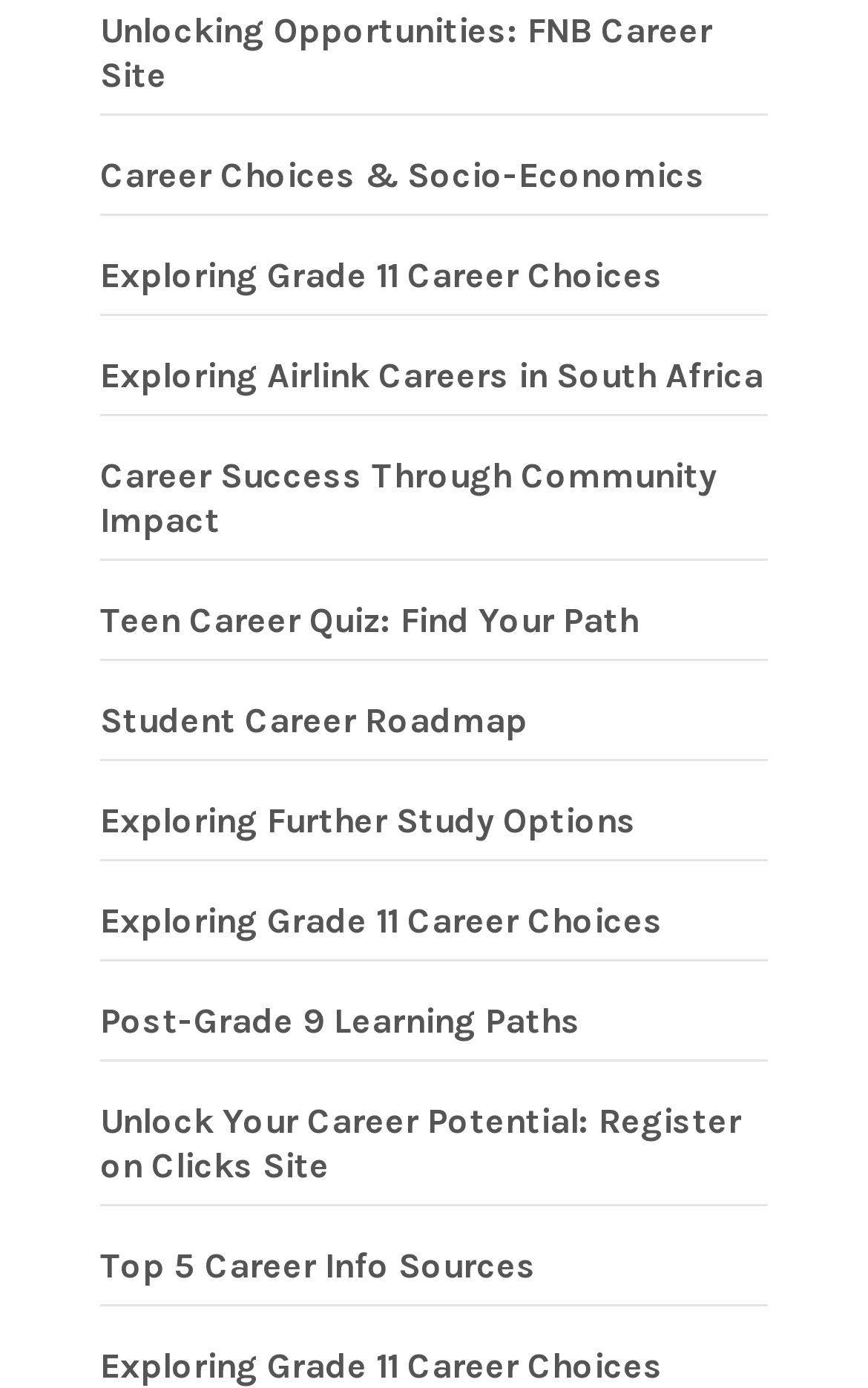Given the webpage screenshot, identify the bounding box of the UI element that matches this description: "Gugu Lourie".

None